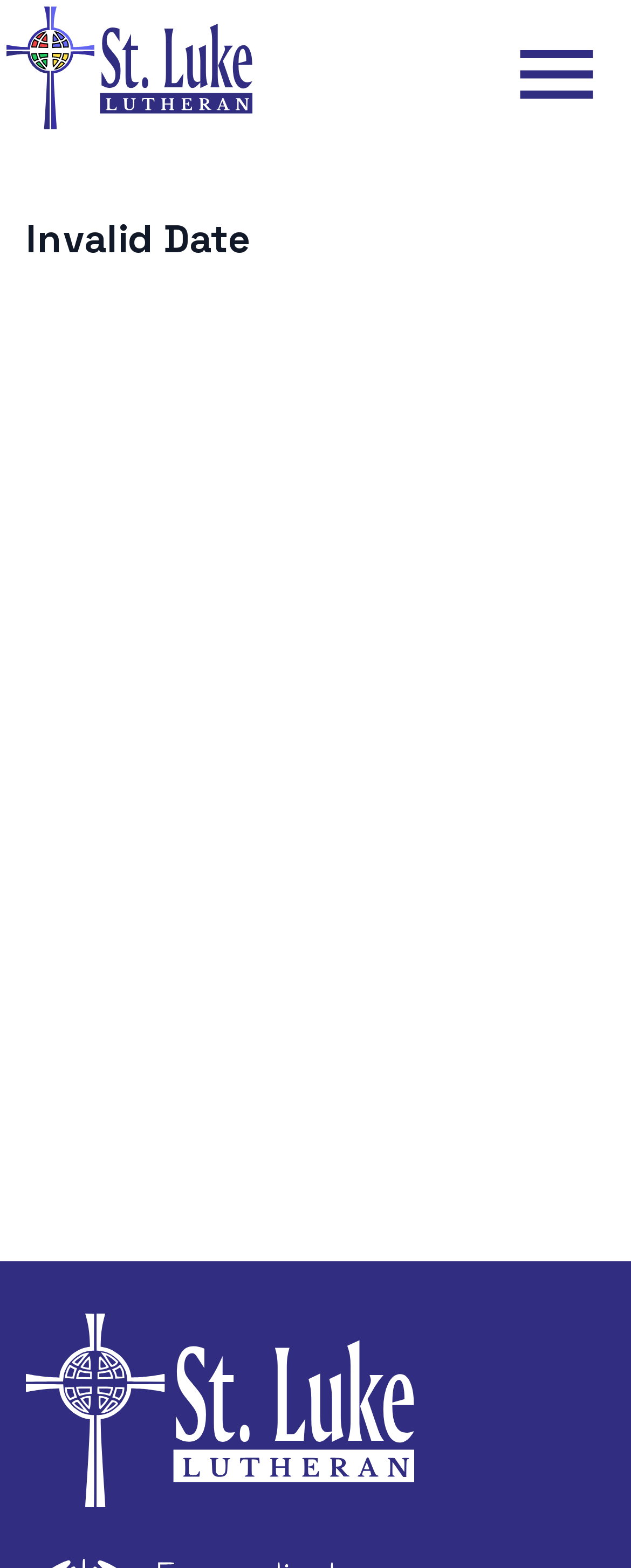Detail the features and information presented on the webpage.

The webpage is about St. Luke Lutheran Church, a community of Christian believers in Memphis, TN. At the top left of the page, there is a St. Luke logo, which is an image linked to the church's main page. Next to the logo, there is a main menu button that can be expanded to reveal more options. 

Below the logo and menu button, there is a heading that spans across the top of the page. Underneath the heading, there is a static text "Invalid Date" on the left side of the page. 

On the right side of the page, there is another instance of the St. Luke logo, but this time it's a white cross image, also linked to the church's main page. 

At the bottom right of the page, there is a "Back to Top" button, allowing users to quickly navigate to the top of the page.